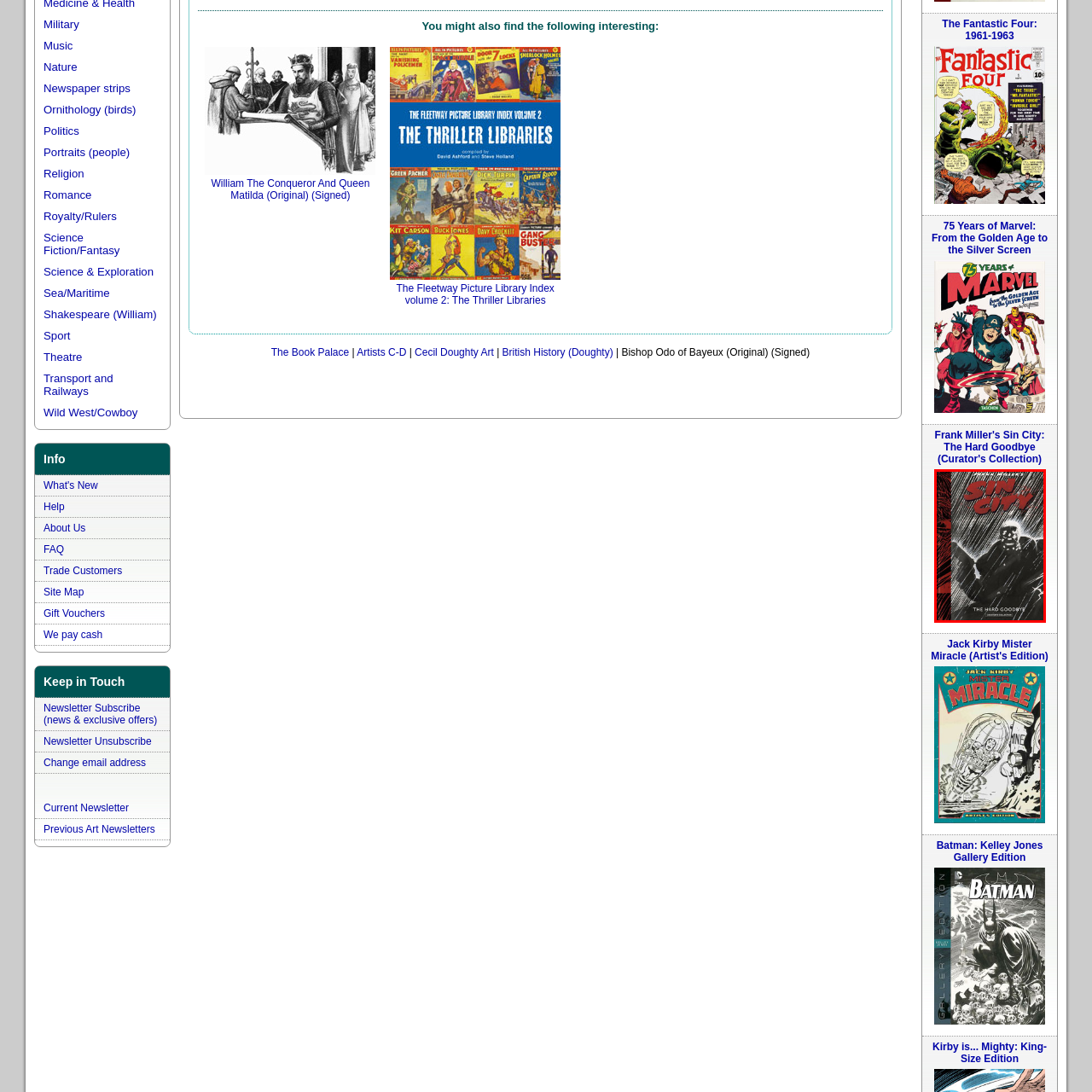Look at the image inside the red boundary and respond to the question with a single word or phrase: What is the genre of the graphic novel?

Noir